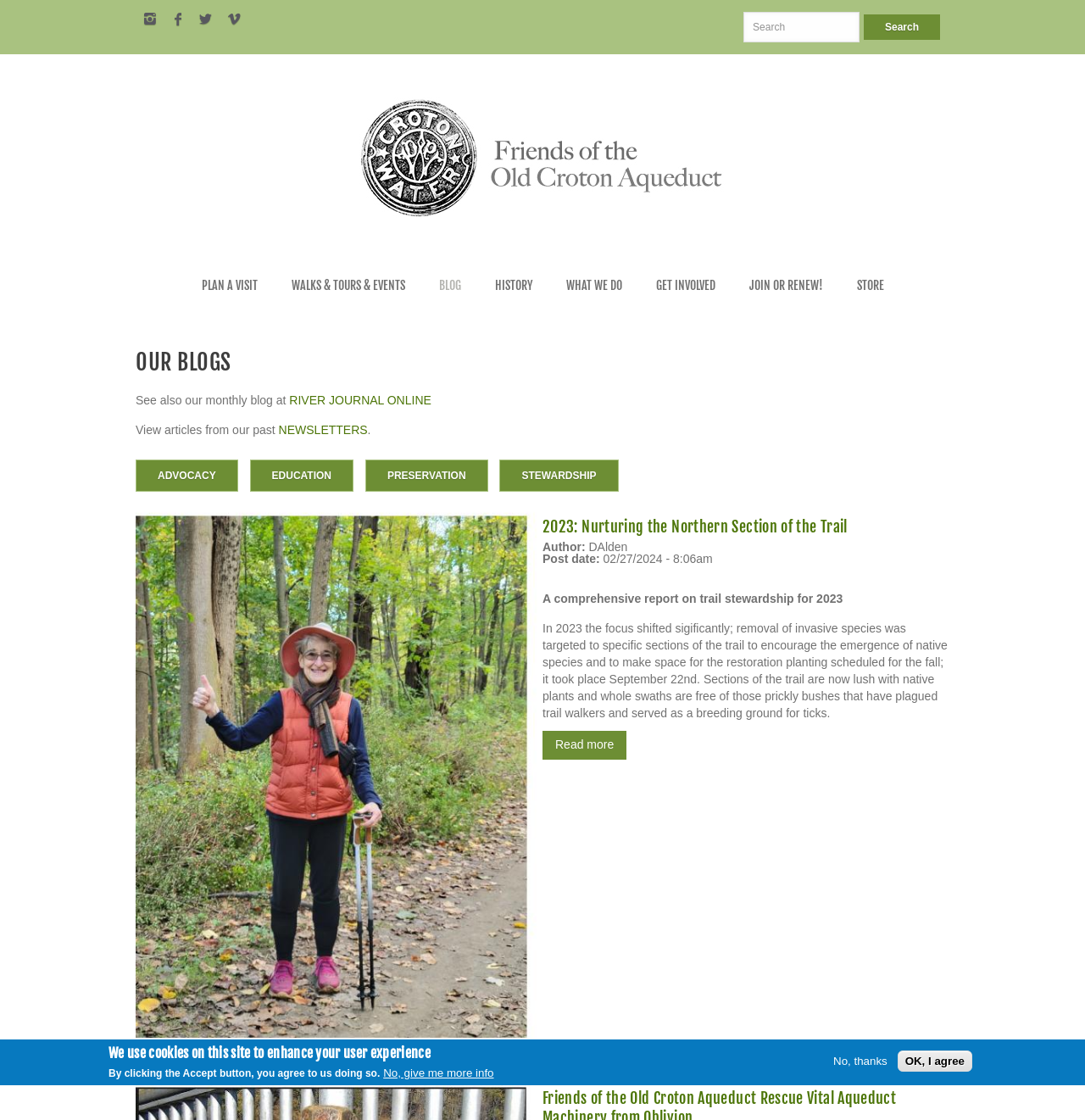What is the name of the organization?
Please answer the question as detailed as possible.

I inferred this answer by looking at the root element 'Our Blogs | Page 3 | Friends of the Old Croton Aqueduct' which suggests that the webpage belongs to an organization called Friends of the Old Croton Aqueduct.